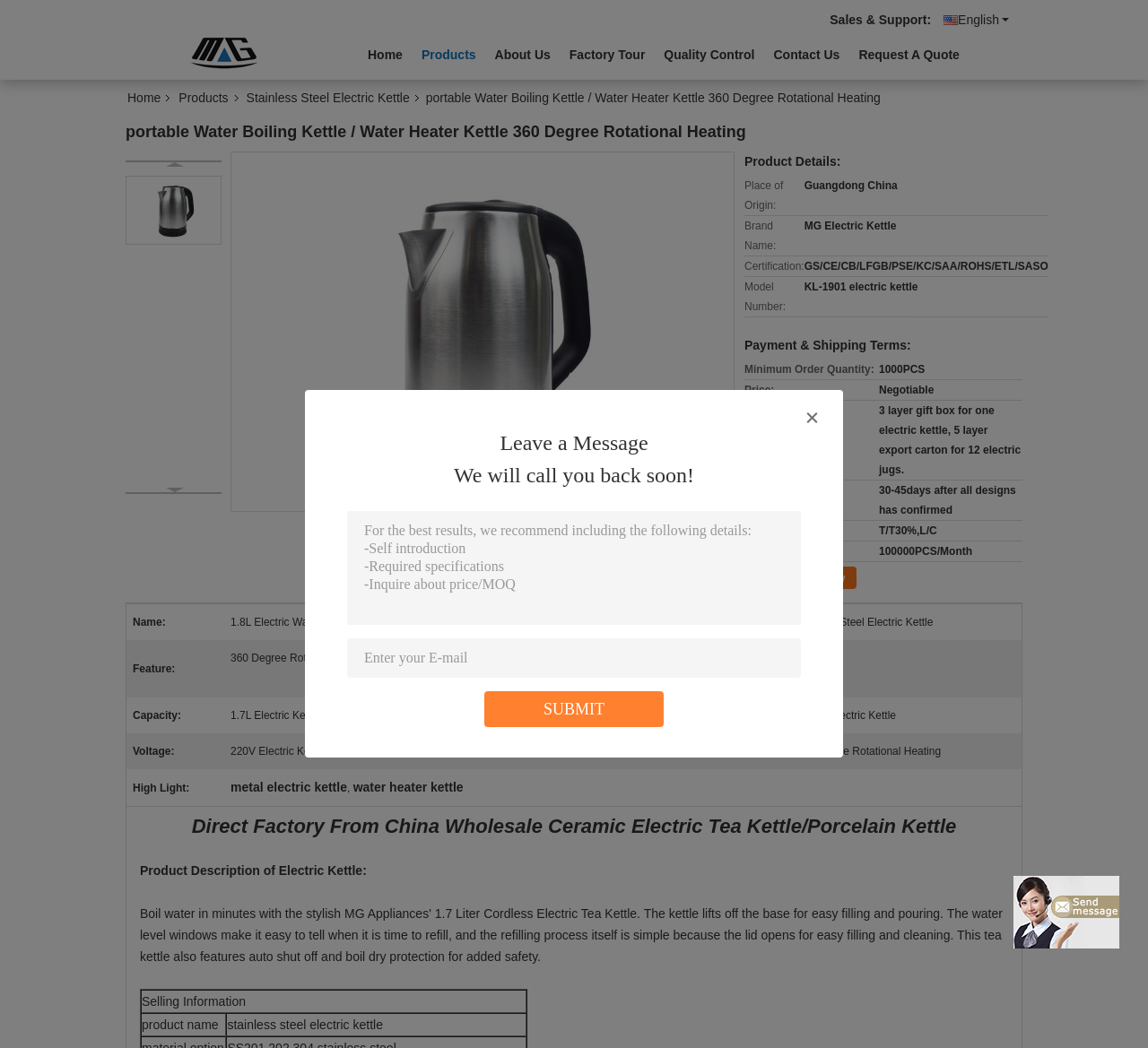From the image, can you give a detailed response to the question below:
What is the minimum order quantity?

I found the minimum order quantity by looking at the table with the heading 'Payment & Shipping Terms:' and finding the row with the header 'Minimum Order Quantity:' and the corresponding value '1000PCS'.